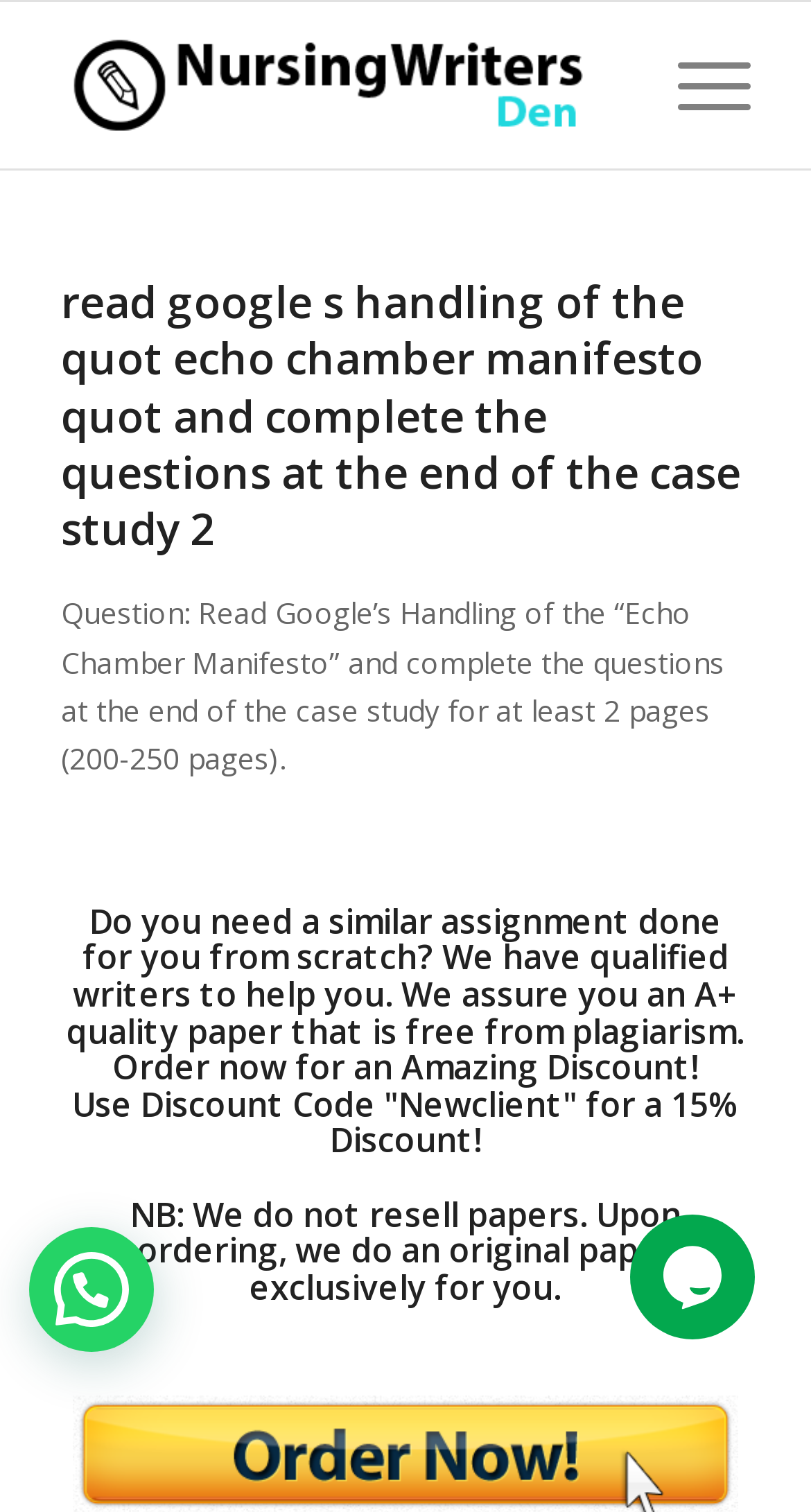Bounding box coordinates are specified in the format (top-left x, top-left y, bottom-right x, bottom-right y). All values are floating point numbers bounded between 0 and 1. Please provide the bounding box coordinate of the region this sentence describes: Menu

[0.784, 0.001, 0.925, 0.111]